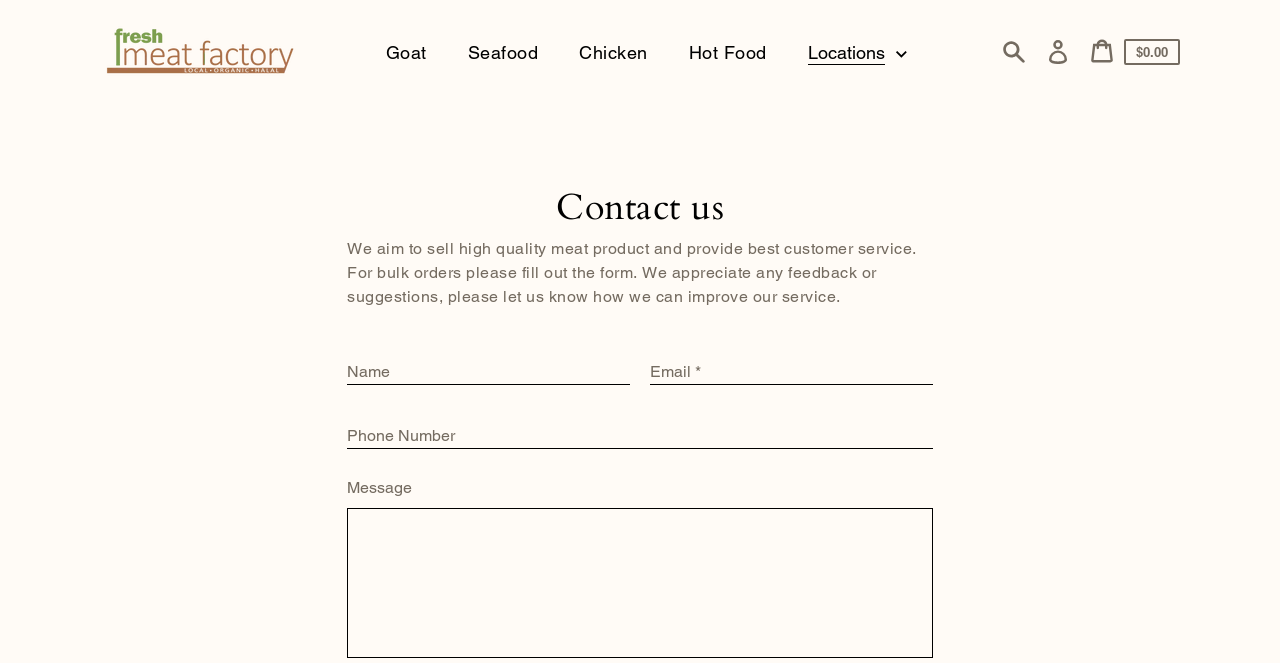Identify the bounding box for the UI element specified in this description: "Locations". The coordinates must be four float numbers between 0 and 1, formatted as [left, top, right, bottom].

[0.617, 0.046, 0.722, 0.111]